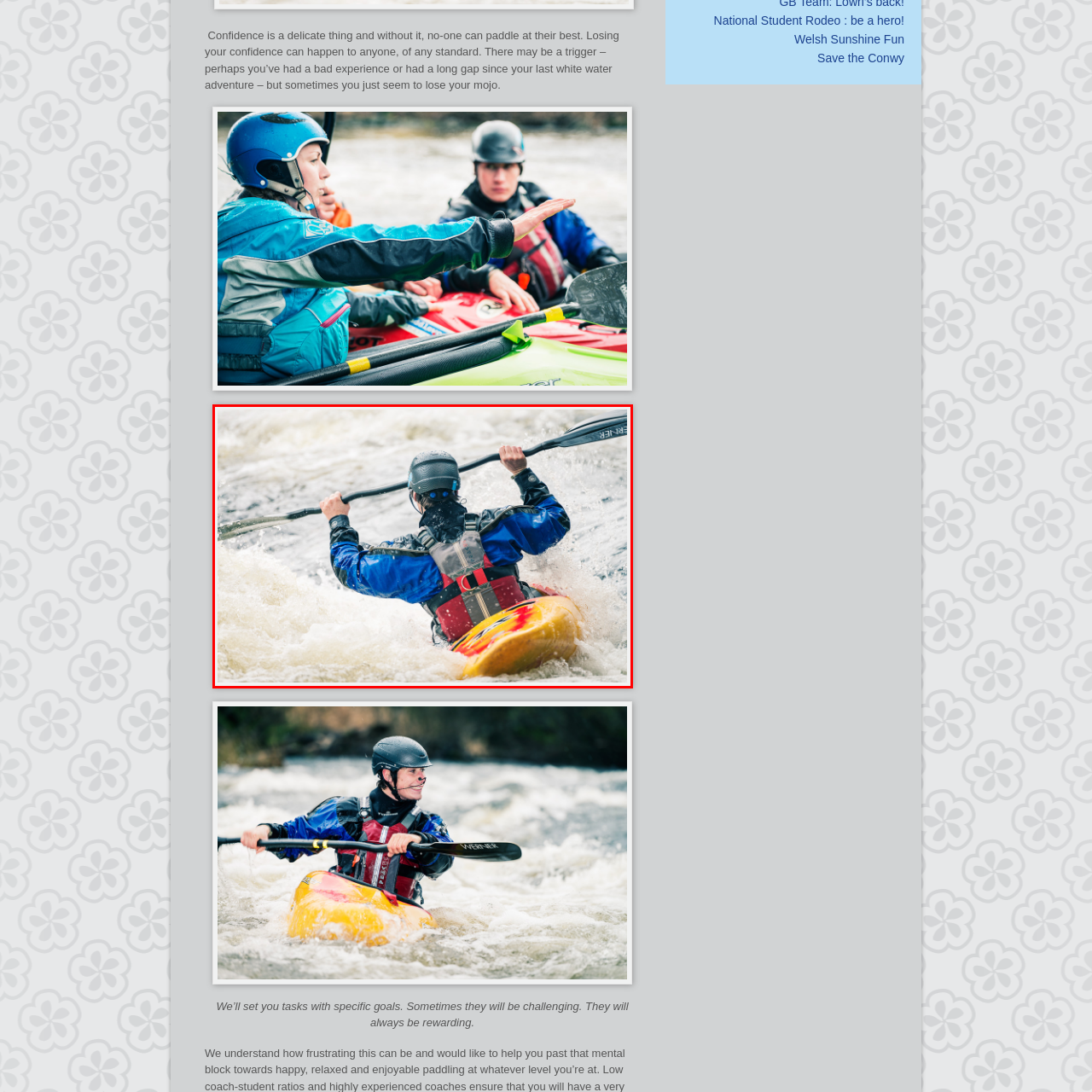Provide an elaborate description of the visual elements present in the image enclosed by the red boundary.

The image captures a kayaker skillfully navigating through turbulent white water, demonstrating the thrill and intensity of the sport. The paddler is dressed in a blue and black wetsuit, with a helmet for safety, as they firmly grip a paddle, propelling their kayak forward amidst the frothy waves. This scene not only highlights the physical challenge of kayaking but also embodies the spirit of adventure and excitement that comes with tackling nature's rapids. It aligns with the message of engaging in activities that are both challenging and rewarding, underscoring the importance of confidence and resilience in outdoor pursuits. The backdrop of rushing water adds to the dynamic energy of the moment, emphasizing the exhilaration experienced during such adventures.